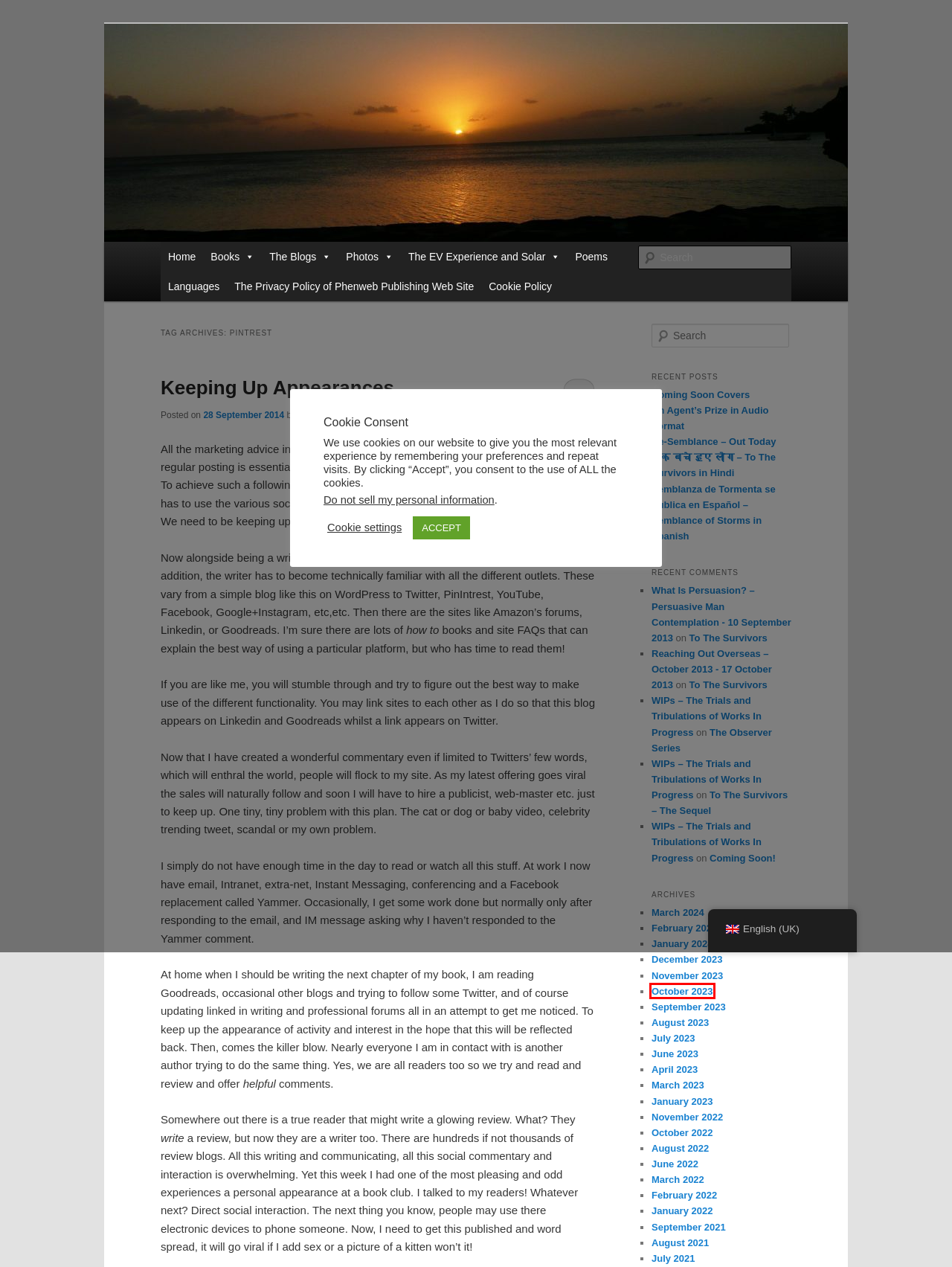Look at the screenshot of a webpage that includes a red bounding box around a UI element. Select the most appropriate webpage description that matches the page seen after clicking the highlighted element. Here are the candidates:
A. October, 2023 - Phenweb Publishing
B. September, 2023 - Phenweb Publishing
C. What Is Persuasion? The Persuasive Man - 10 September 2013
D. तक बचे हुए लोग – To The Survivors in Hindi - 23 February 2024
E. The Blogs - Phenweb Publishing - 23 April 2021
F. January, 2023 - Phenweb Publishing
G. March, 2023 - Phenweb Publishing
H. January, 2024 - Phenweb Publishing

A